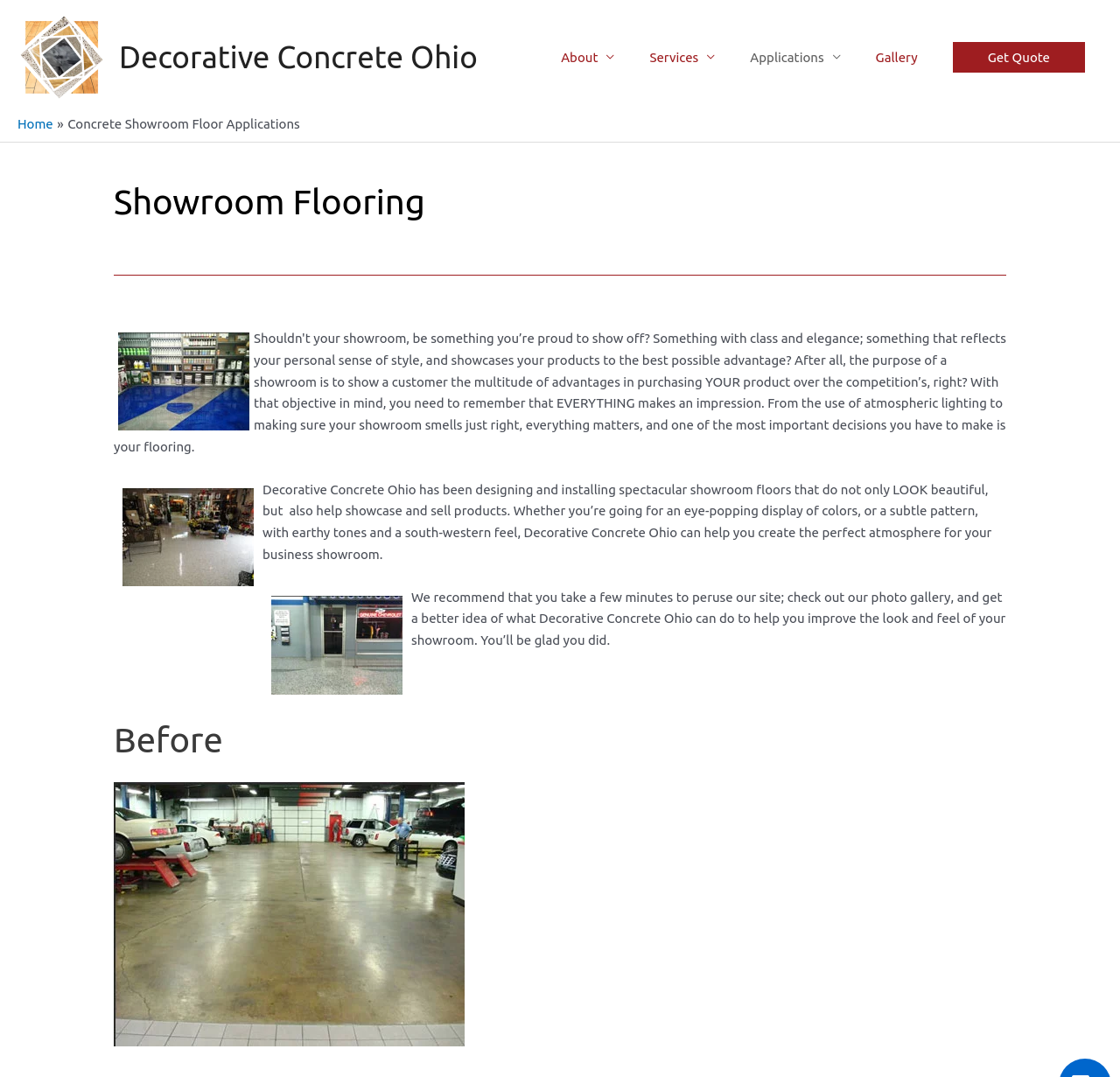Locate the bounding box coordinates of the clickable element to fulfill the following instruction: "View the 'Gallery'". Provide the coordinates as four float numbers between 0 and 1 in the format [left, top, right, bottom].

[0.766, 0.029, 0.835, 0.078]